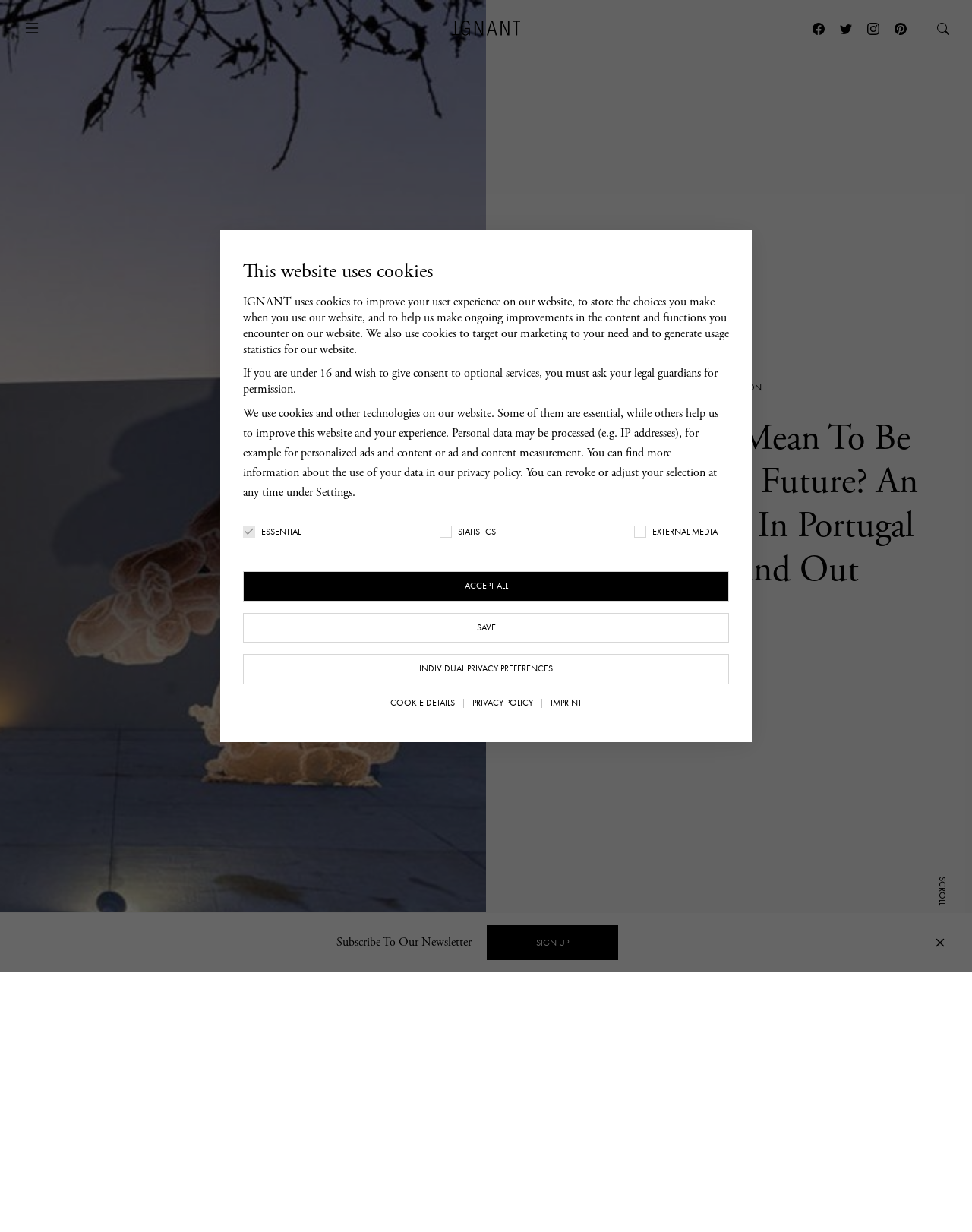Find the bounding box coordinates of the element I should click to carry out the following instruction: "Click the SIGN UP button".

[0.5, 0.751, 0.636, 0.779]